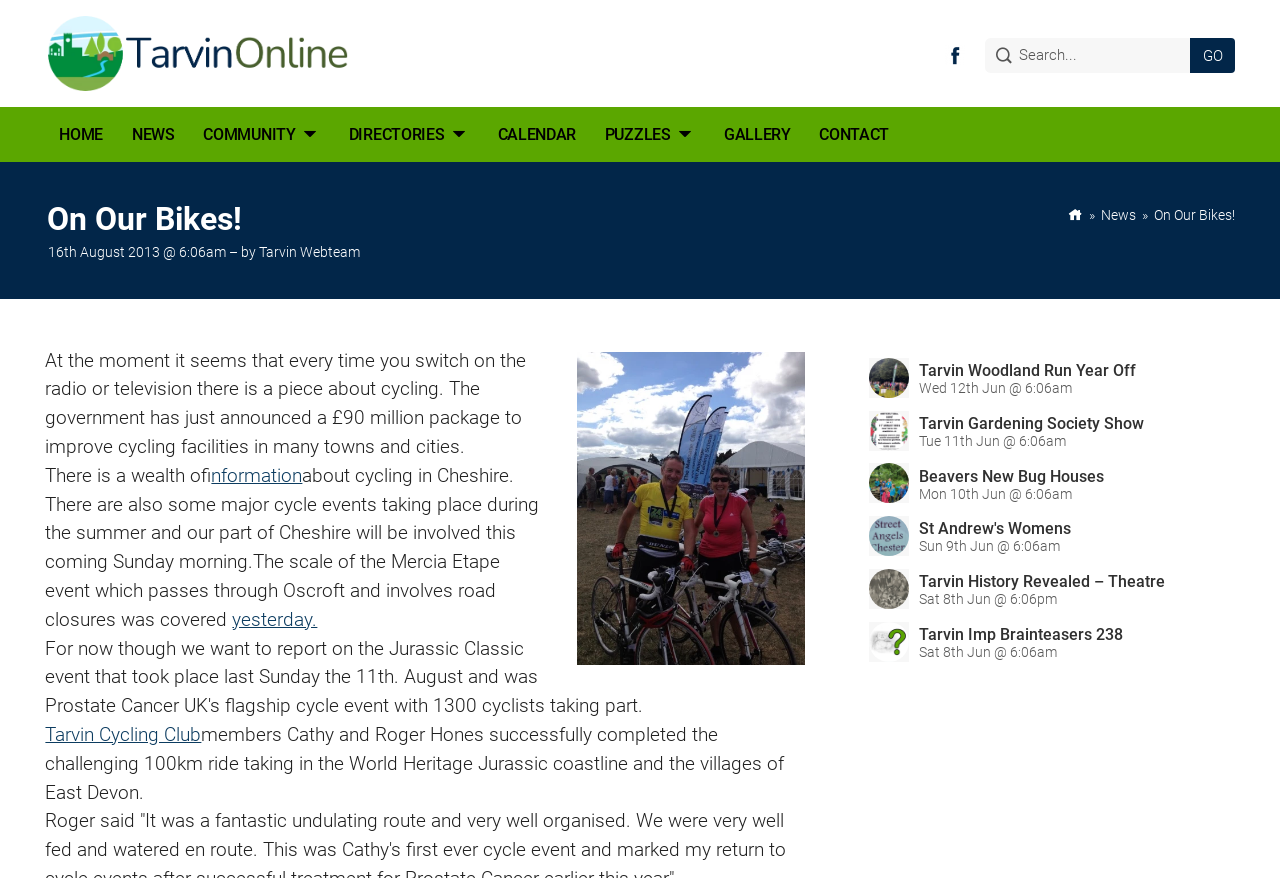What is the distance of the ride completed by Cathy and Roger Hones? Analyze the screenshot and reply with just one word or a short phrase.

100km